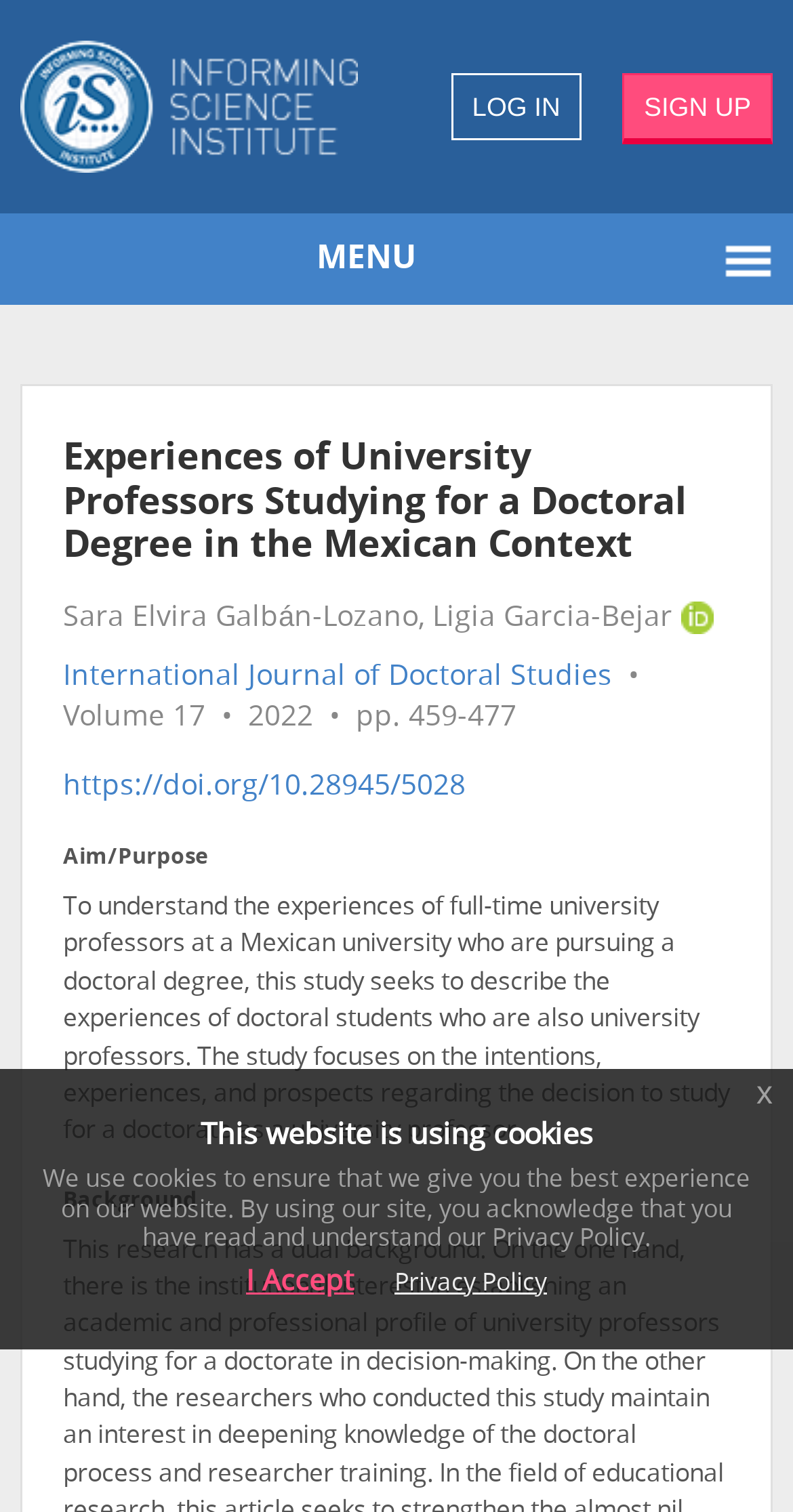How many authors are mentioned in the article?
Provide a concise answer using a single word or phrase based on the image.

2